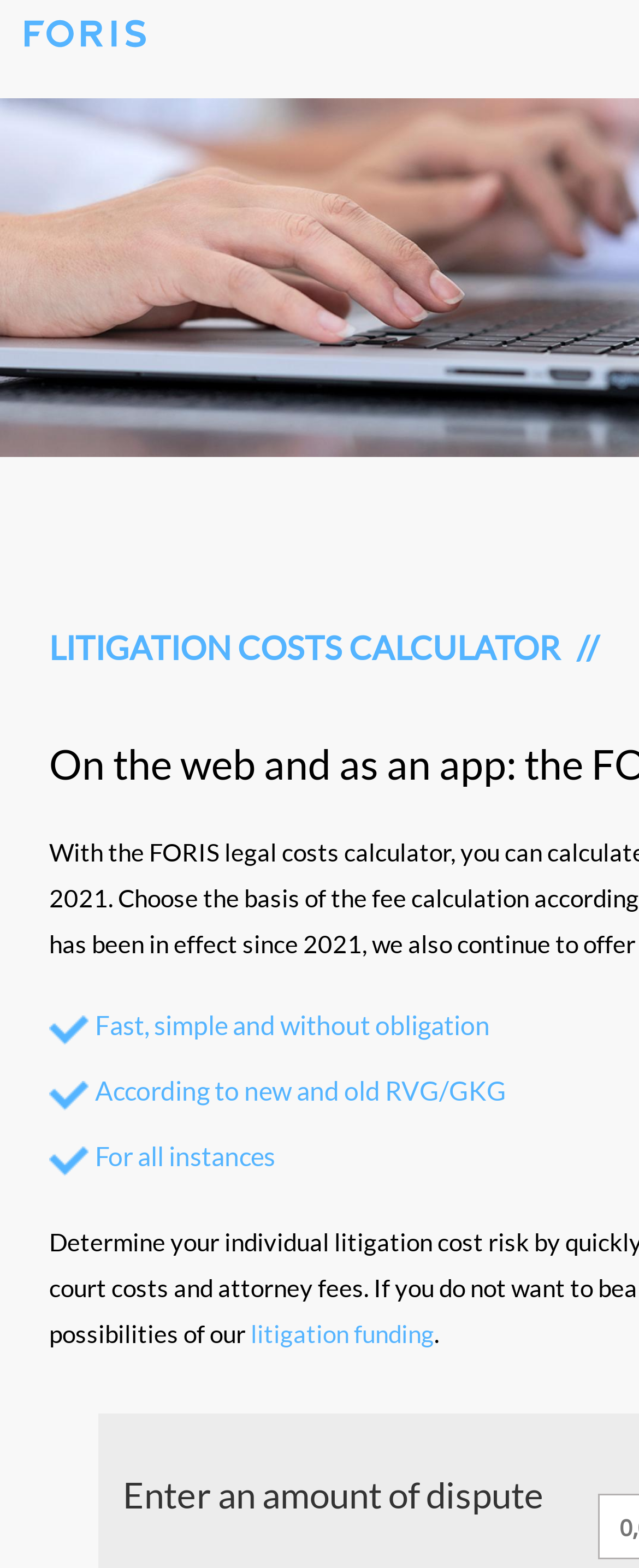What is the company behind this calculator?
Use the screenshot to answer the question with a single word or phrase.

FORIS AG